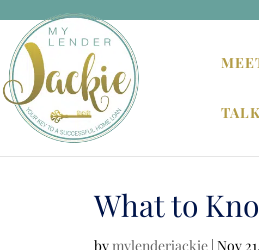Provide a thorough description of what you see in the image.

The image features the logo of "My Lender Jackie," which visually encapsulates a blend of professionalism and approachability in the mortgage lending space. Set against a light background, the logo prominently displays the name "Jackie" in an elegant gold script, symbolizing trusted guidance in financial matters. Above it, the phrase "YOUR KEY TO A SUCCESSFUL HOME LOAN" emphasizes the goal of helping clients navigate the home loan process effectively. This branding aligns with the accompanying text titled "What to Know about Discount Points," further indicating a focus on educating potential borrowers about mortgage options. The overall design suggests a commitment to customer service and expertise in the real estate market.